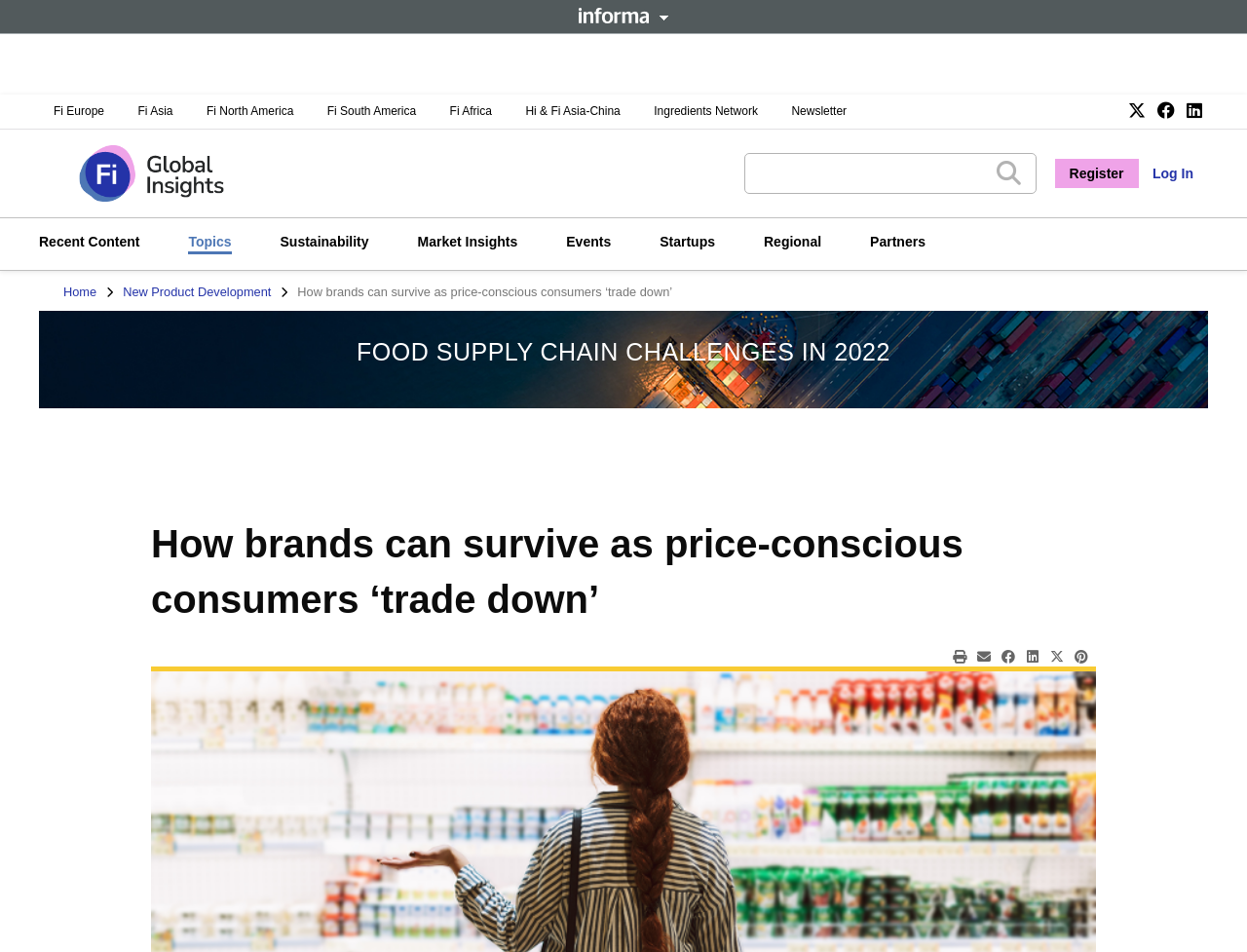Using the given description, provide the bounding box coordinates formatted as (top-left x, top-left y, bottom-right x, bottom-right y), with all values being floating point numbers between 0 and 1. Description: Hi & Fi Asia-China

[0.41, 0.099, 0.509, 0.134]